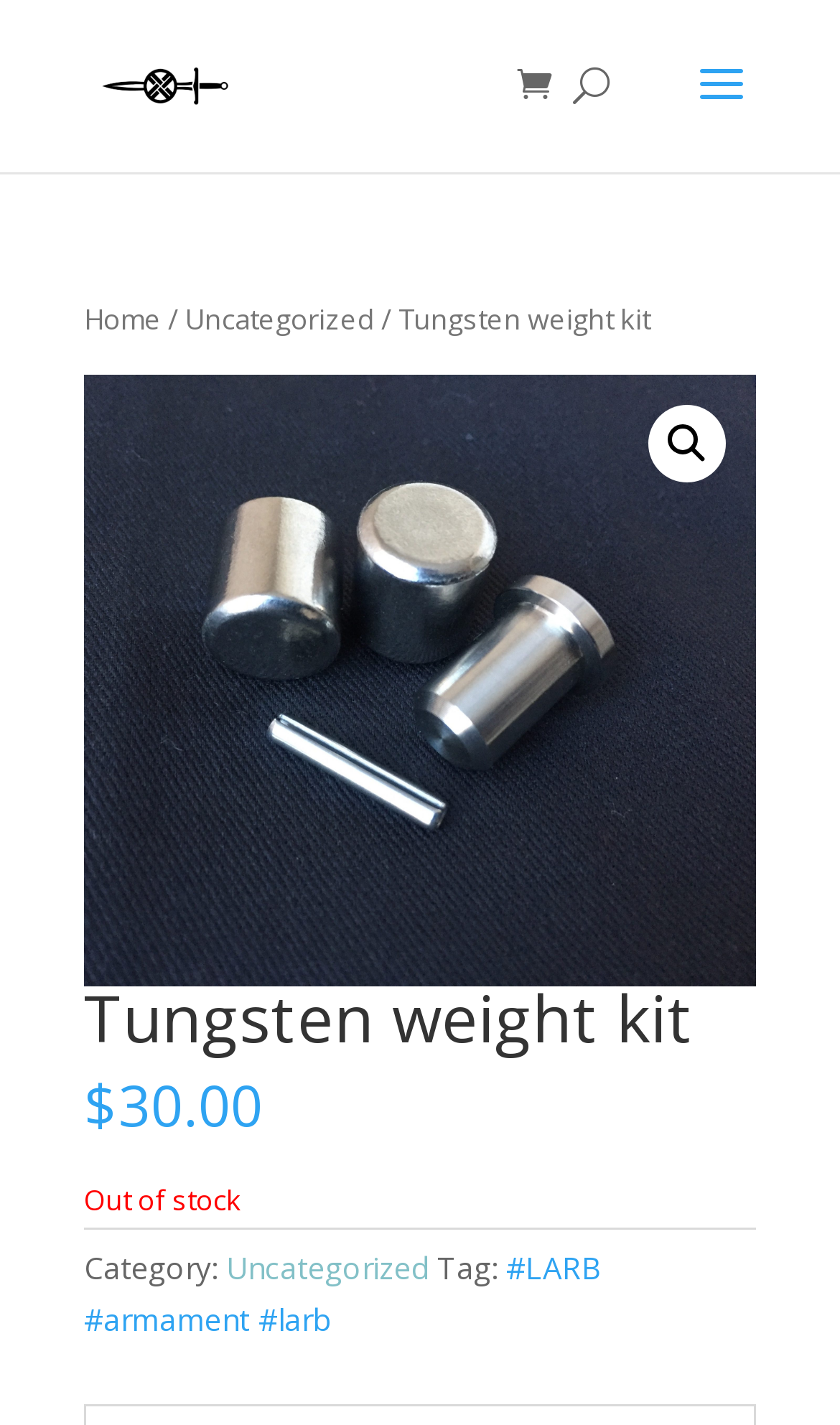What is the price of the tungsten weight kit?
Using the details shown in the screenshot, provide a comprehensive answer to the question.

I found the price of the tungsten weight kit by looking at the text elements on the webpage. Specifically, I found the StaticText element with the text '$' and the adjacent StaticText element with the text '30.00', which together indicate the price of the product.